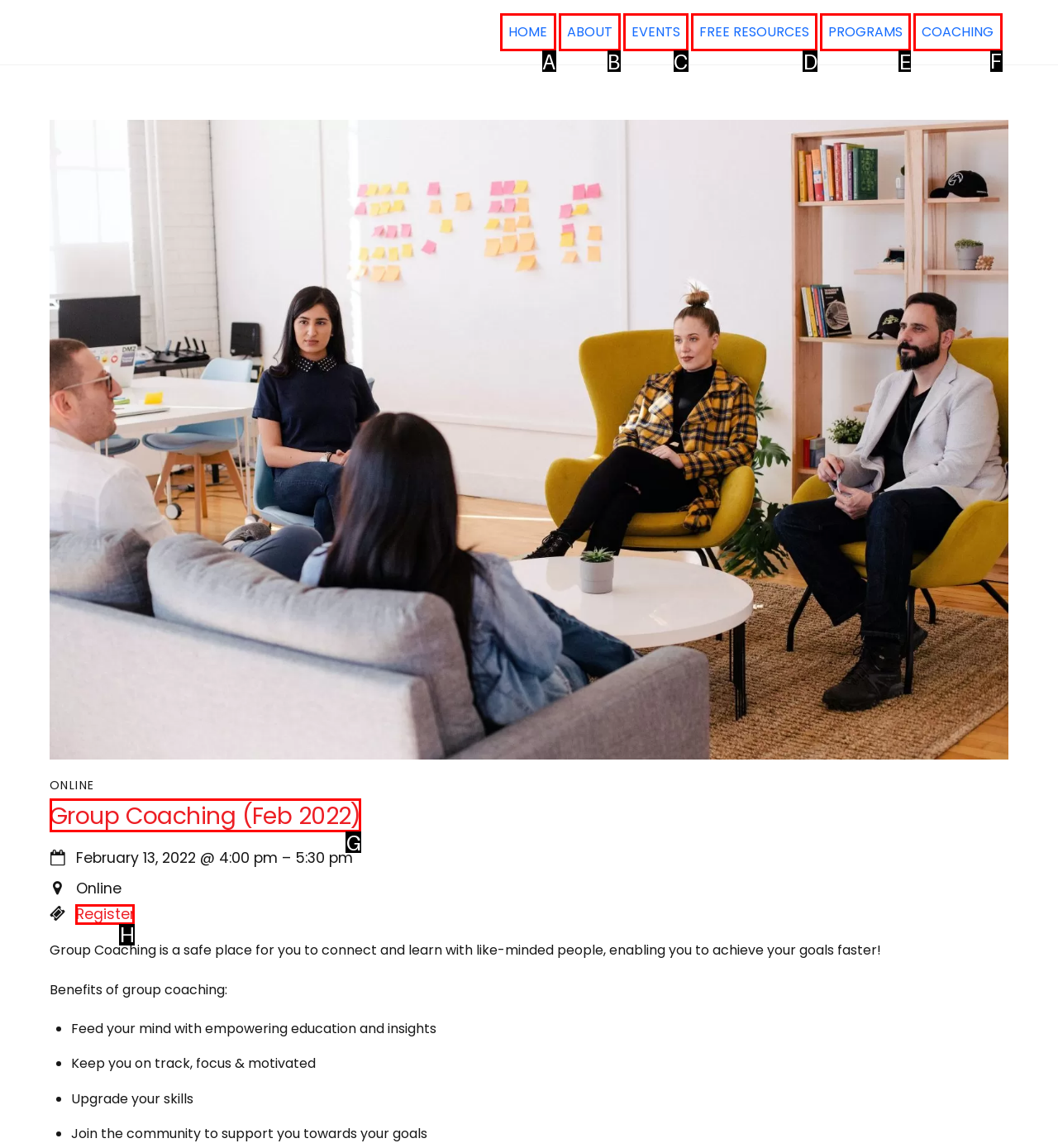Select the letter of the element you need to click to complete this task: Explore the COACHING program
Answer using the letter from the specified choices.

F